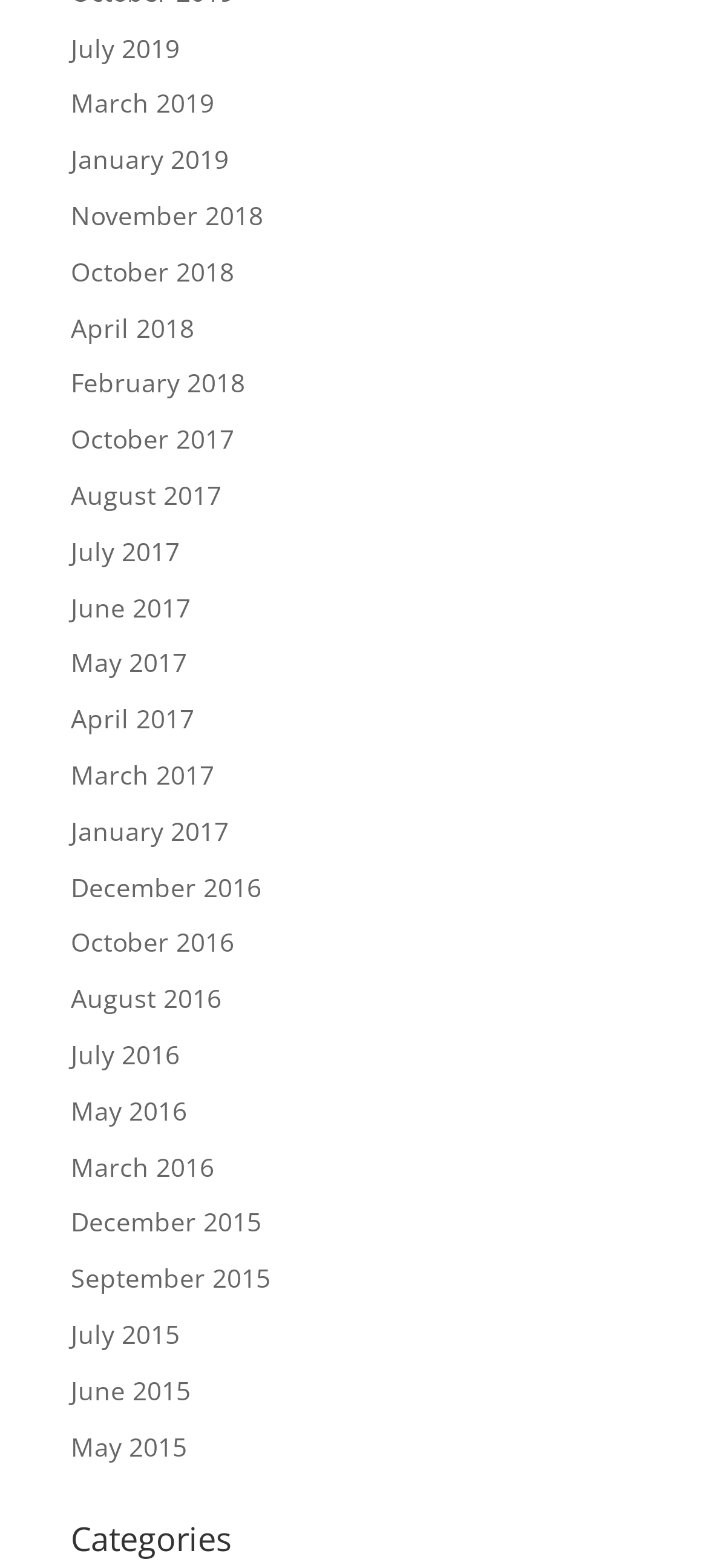Could you specify the bounding box coordinates for the clickable section to complete the following instruction: "go to March 2019"?

[0.1, 0.055, 0.303, 0.077]